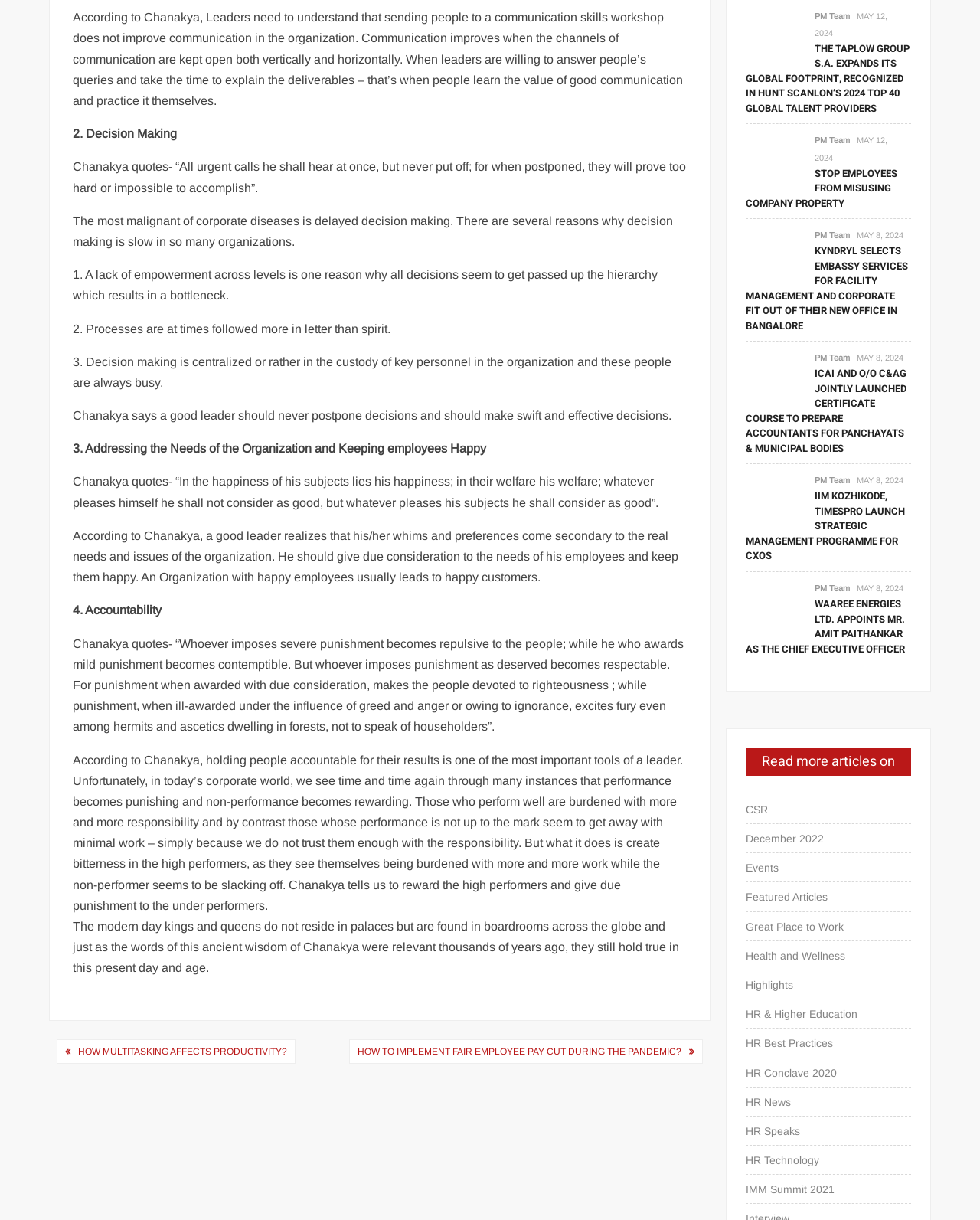What categories can users read more articles on?
Please give a detailed and thorough answer to the question, covering all relevant points.

At the bottom of the webpage, there are links to read more articles on various categories, including CSR, Events, Featured Articles, and more.